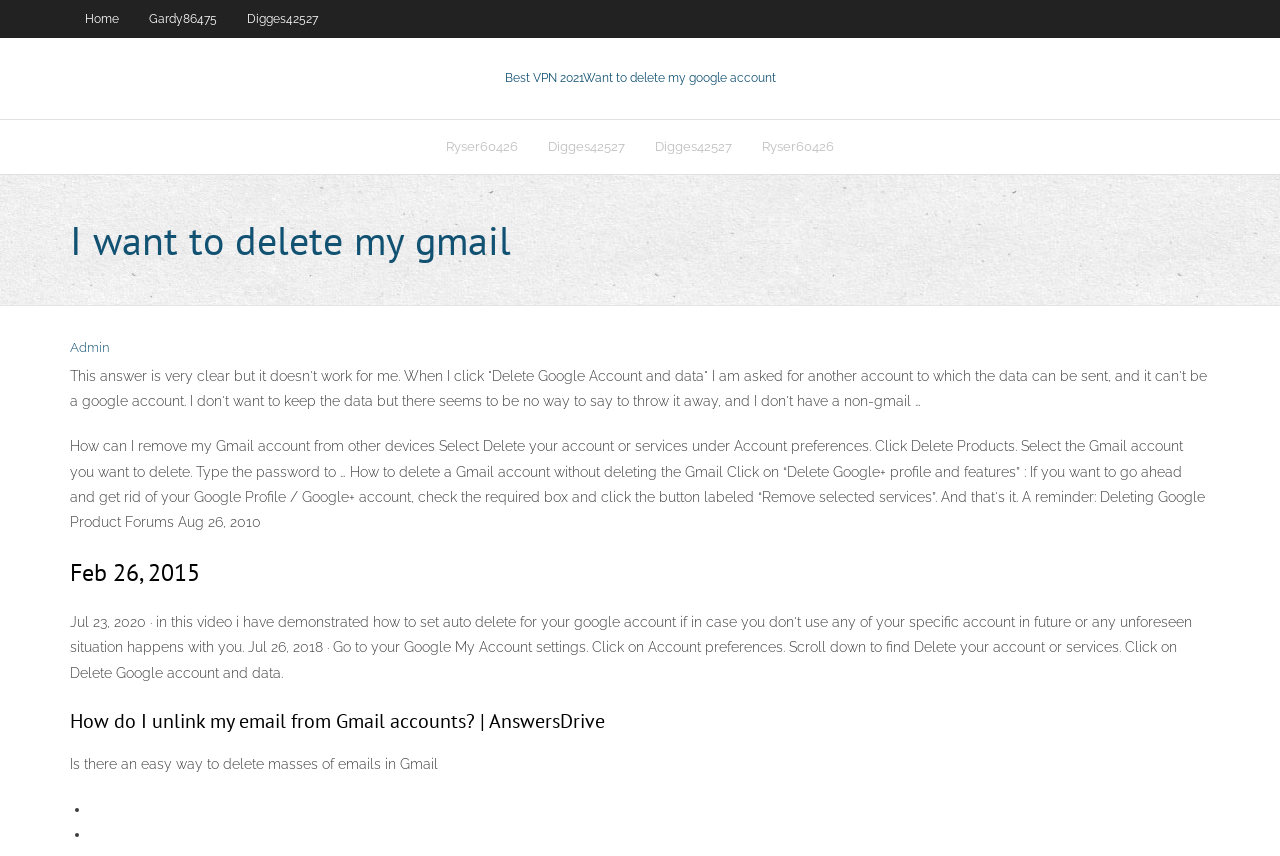Please locate the bounding box coordinates of the element's region that needs to be clicked to follow the instruction: "Click on the 'Admin' link". The bounding box coordinates should be provided as four float numbers between 0 and 1, i.e., [left, top, right, bottom].

[0.055, 0.397, 0.085, 0.414]